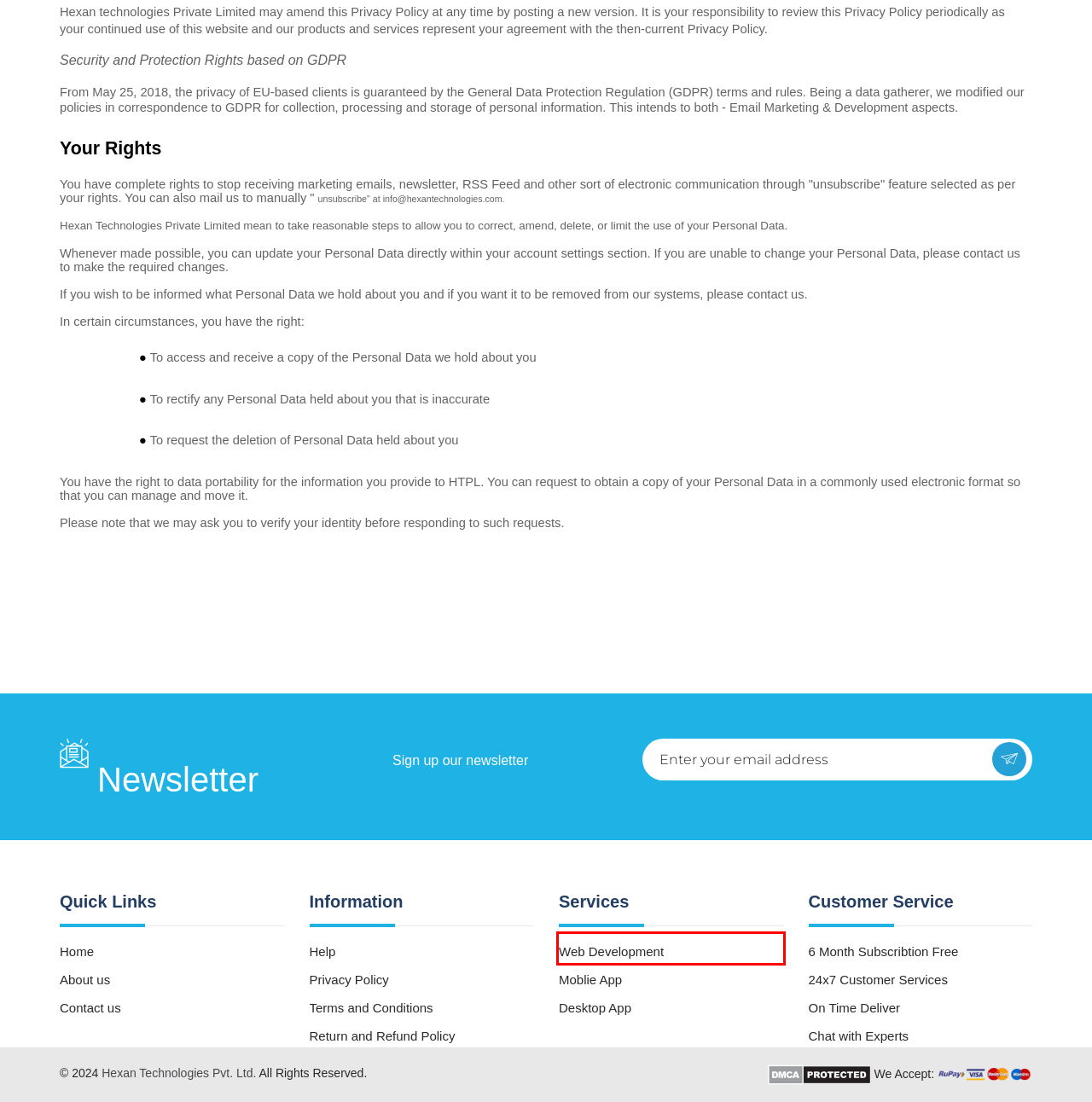Examine the screenshot of a webpage with a red bounding box around a UI element. Your task is to identify the webpage description that best corresponds to the new webpage after clicking the specified element. The given options are:
A. Hexan Technologies | User Login
B. Desktop Application & Software
C. Web Interface Development
D. Hexan Technologies
E. Hexan Technologies - Return and Refund Policy
F. Mobile Application
G. Hexan Technologies - Terms Of Use
H. Hexan Technologies - Privacy Policy | Protected by DMCA.com

C